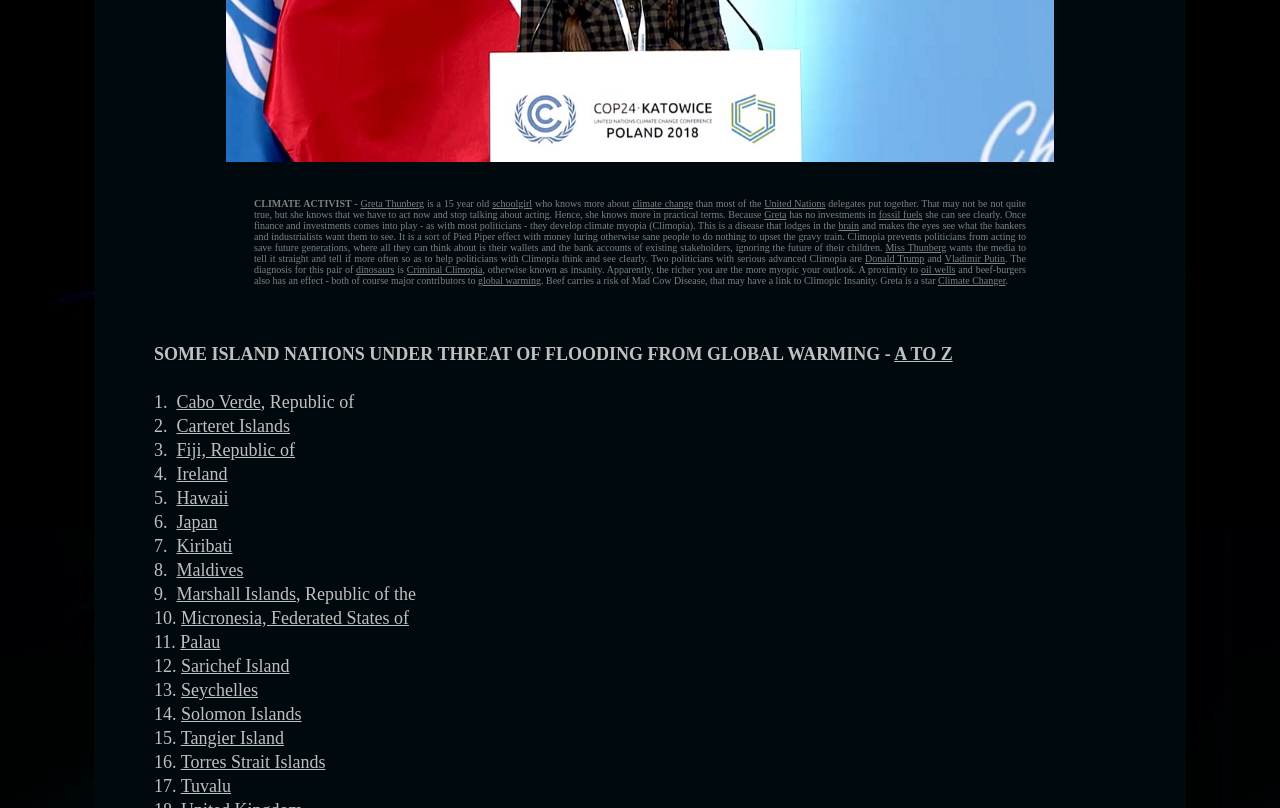What is Greta Thunberg's age?
Analyze the image and deliver a detailed answer to the question.

According to the text, Greta Thunberg is a 15-year-old schoolgirl who knows more about climate change than most of the United Nations delegates.